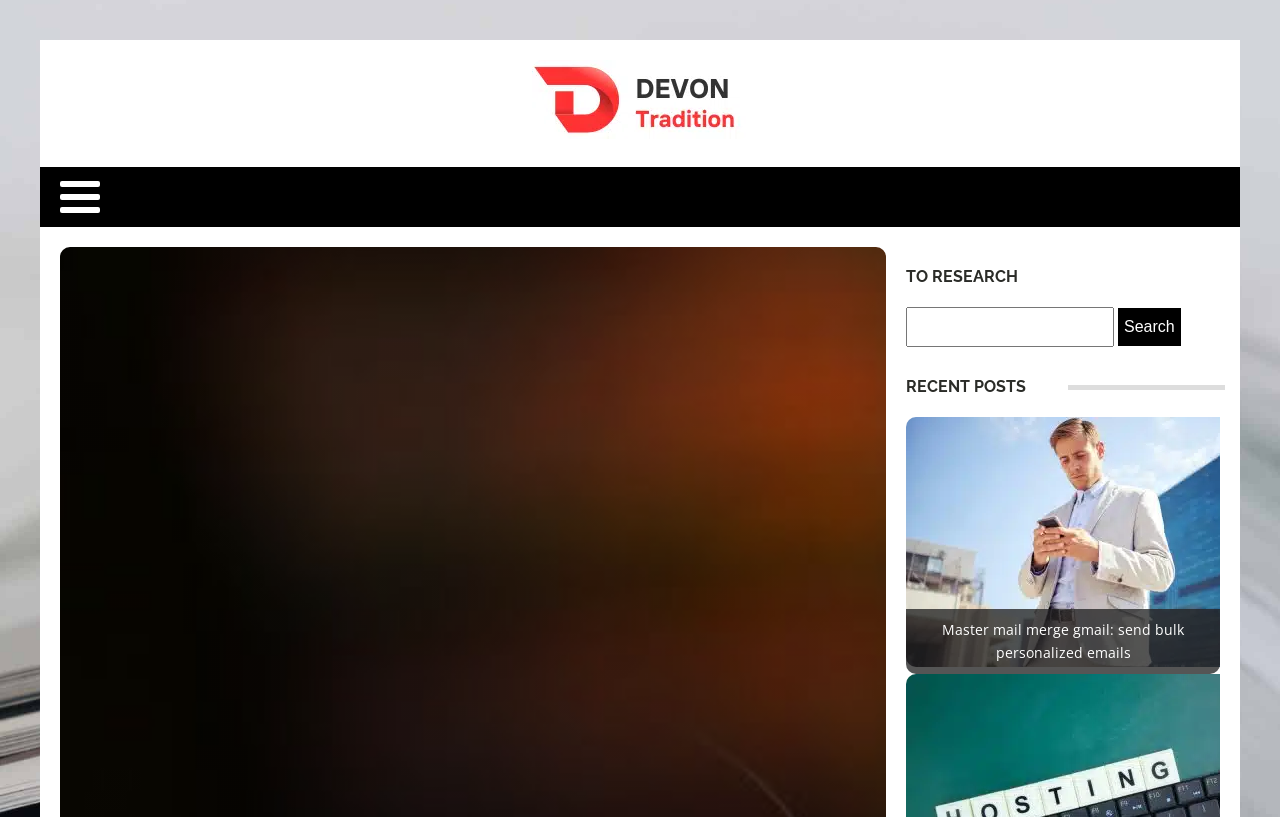Is there a way to research on the webpage?
Offer a detailed and full explanation in response to the question.

There is a heading 'TO RESEARCH' on the webpage, which suggests that the webpage provides a way for users to research or explore topics related to cat health.